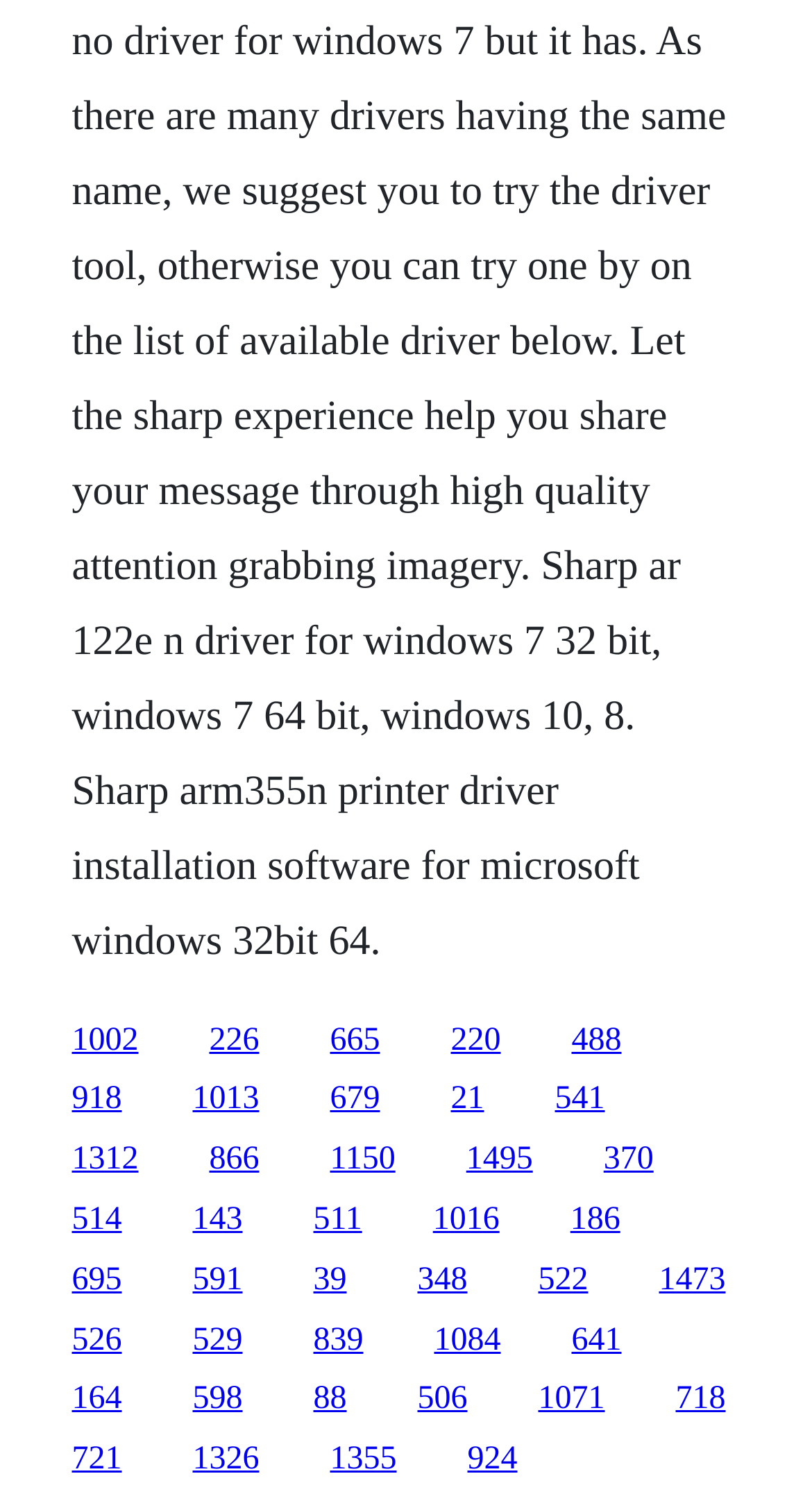How many links are in the second row?
Offer a detailed and exhaustive answer to the question.

By analyzing the y1 and y2 coordinates of the link elements, I identified the links in the second row as '1013', '679', '21', '541', and '1312', which totals 5 links.